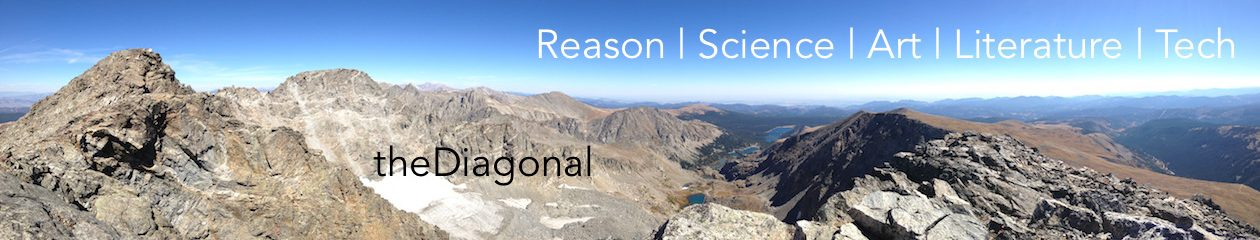Respond to the following query with just one word or a short phrase: 
How many concepts are represented above the text 'theDiagonal'?

5